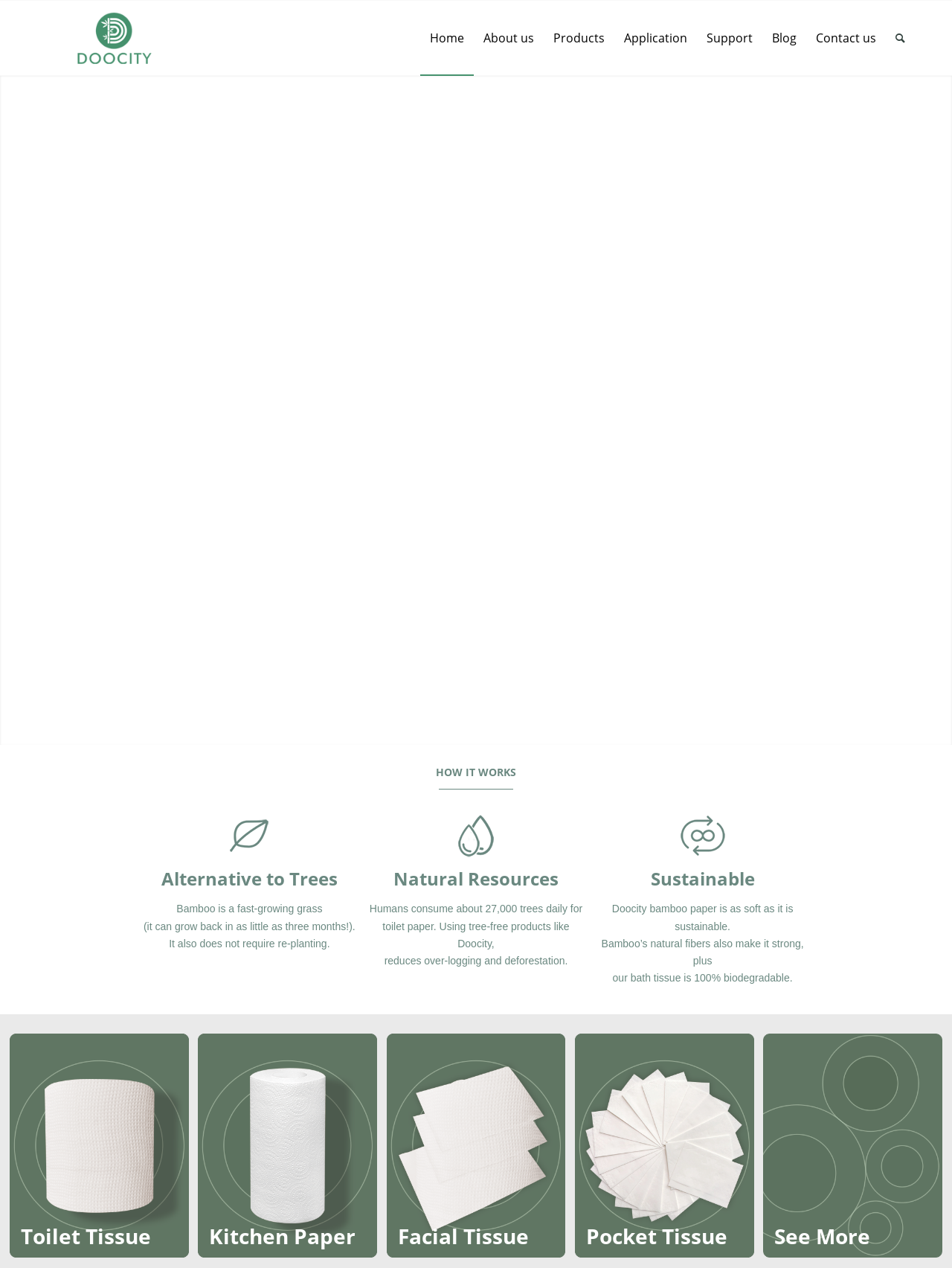Extract the bounding box coordinates of the UI element described by: "Log In". The coordinates should include four float numbers ranging from 0 to 1, e.g., [left, top, right, bottom].

None